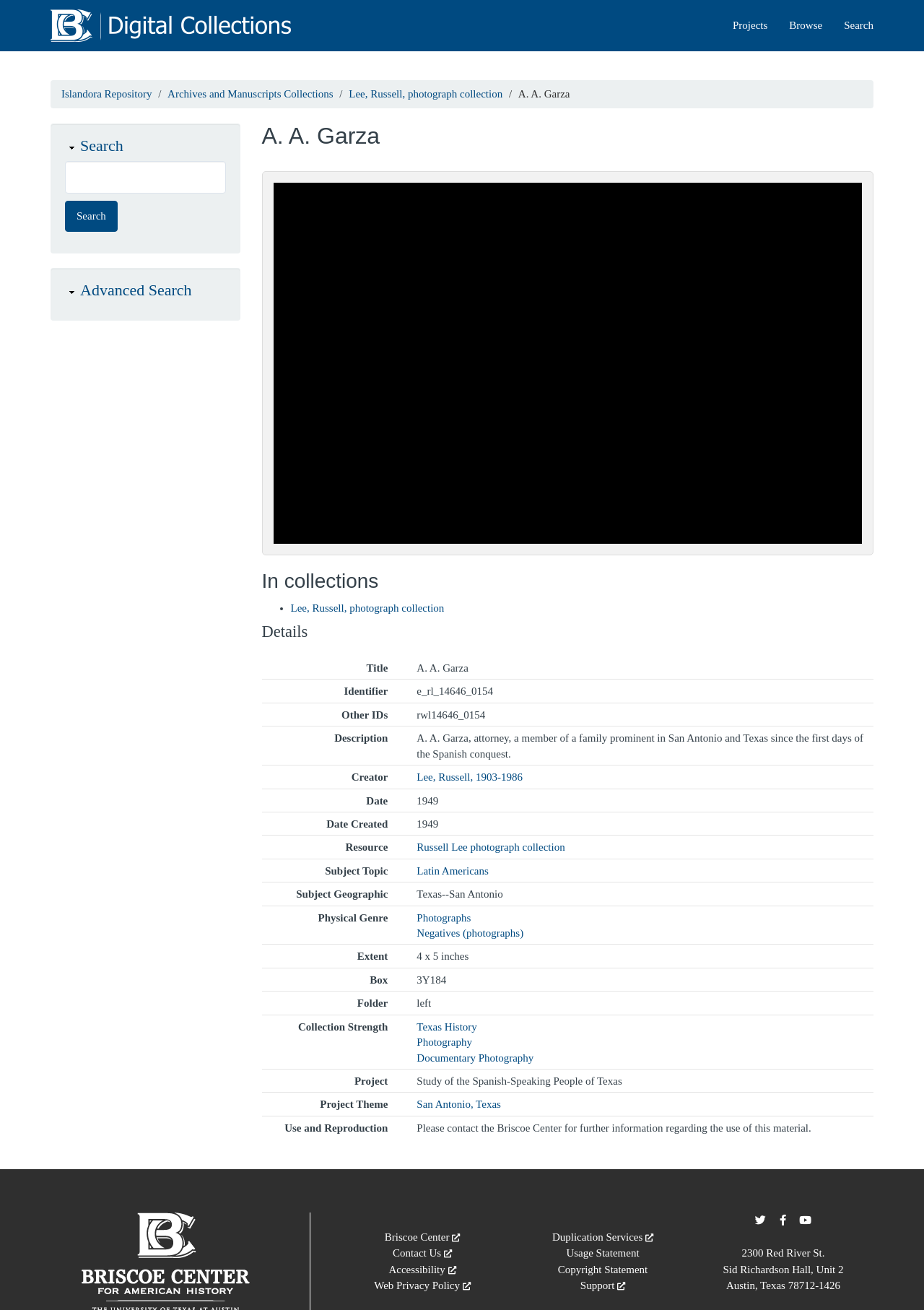Please reply to the following question using a single word or phrase: 
What is the name of the collection?

A. A. Garza